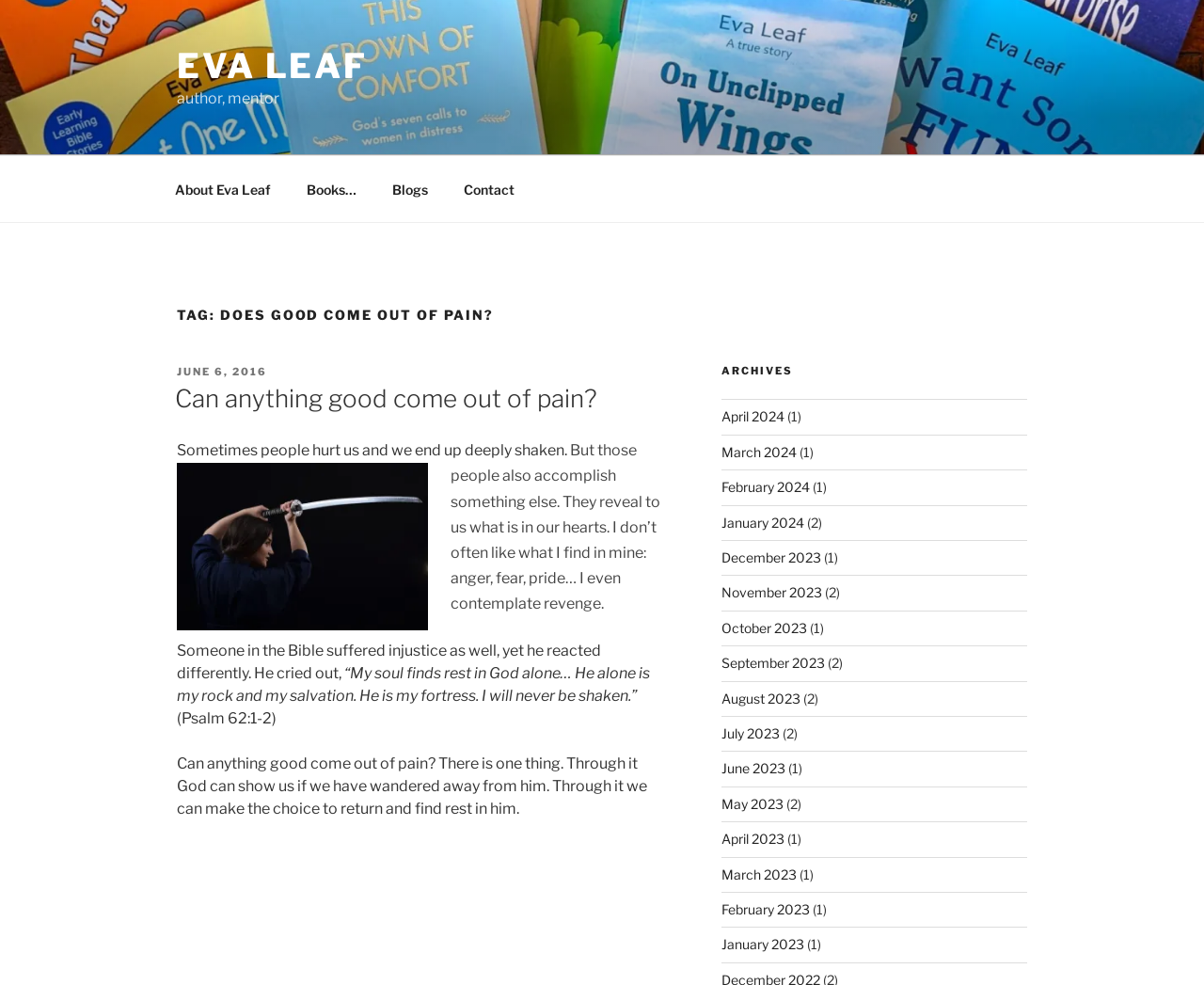Please locate the bounding box coordinates of the element's region that needs to be clicked to follow the instruction: "Click on the 'About Eva Leaf' link". The bounding box coordinates should be provided as four float numbers between 0 and 1, i.e., [left, top, right, bottom].

[0.131, 0.169, 0.238, 0.215]